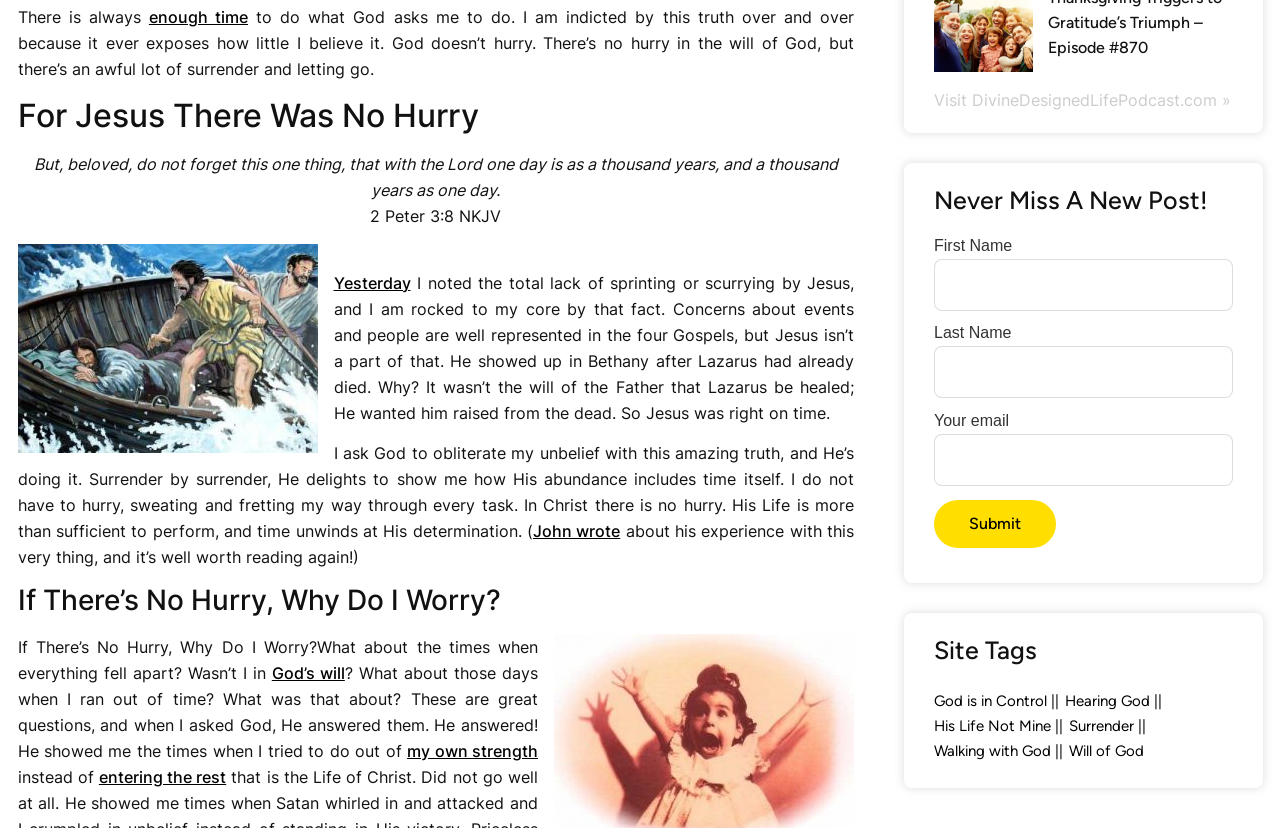Please identify the bounding box coordinates of the element that needs to be clicked to perform the following instruction: "Search for something".

None